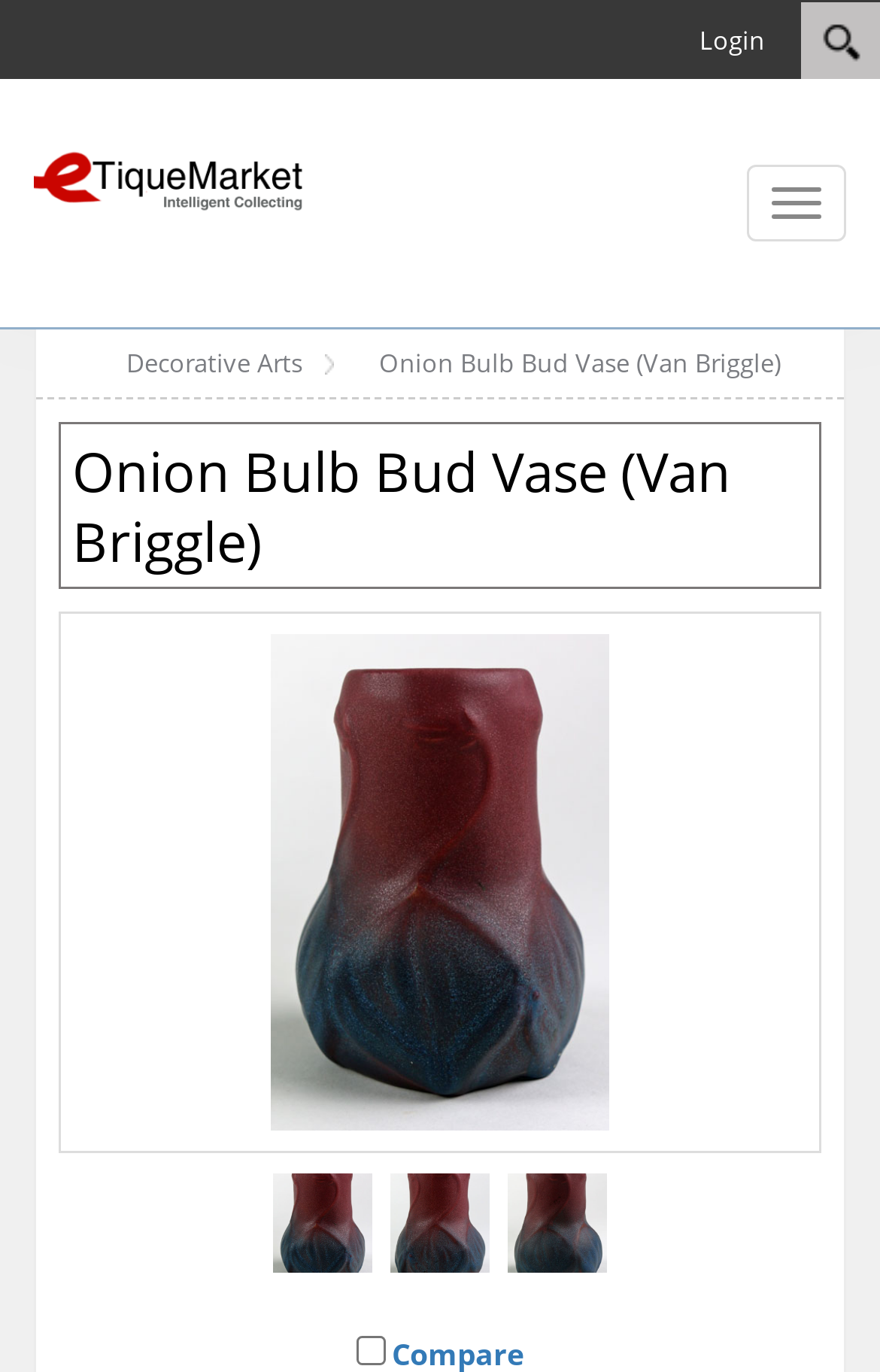Consider the image and give a detailed and elaborate answer to the question: 
What is the purpose of the checkbox?

The purpose of the checkbox is to compare, which can be inferred from the label 'Compare' next to the checkbox.